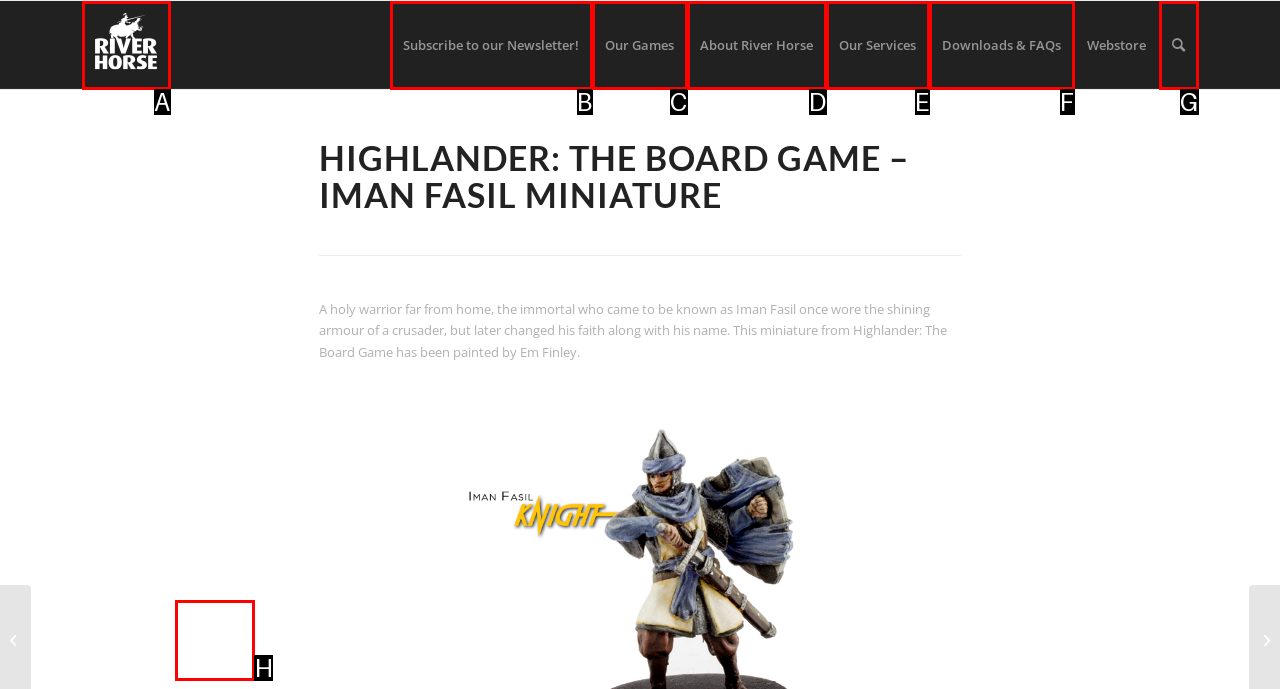To complete the task: View the Fireys! expansion for Jim Henson's Labyrinth the Board Game, which option should I click? Answer with the appropriate letter from the provided choices.

H